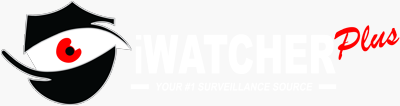Please provide a short answer using a single word or phrase for the question:
What color is used to draw attention?

Red